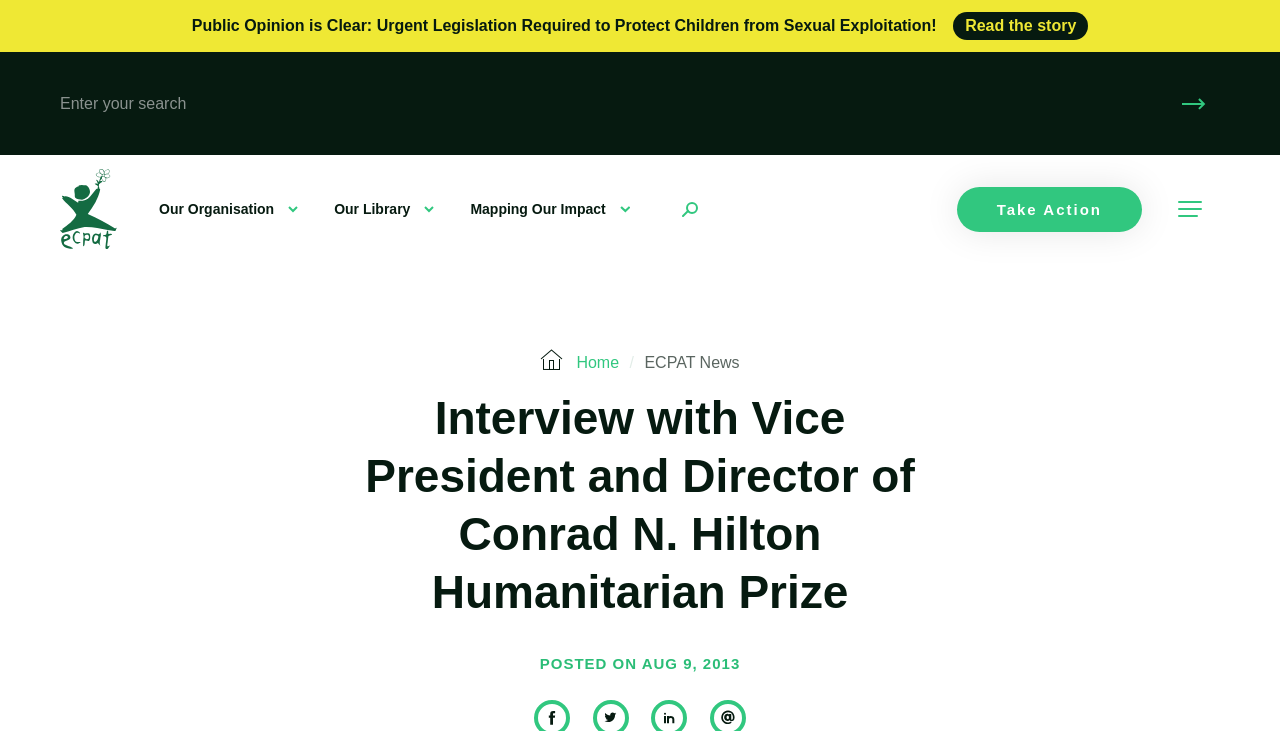Give a detailed account of the webpage's layout and content.

The webpage appears to be an article or news page from ECPAT, a organization focused on child empowerment. At the top of the page, there is a prominent heading that reads "Interview with Vice President and Director of Conrad N. Hilton Humanitarian Prize". Below this heading, there is a static text element that displays the date "POSTED ON AUG 9, 2013".

On the top-left section of the page, there is a search bar with a text box and a "Search" button. Above the search bar, there is a link to "ECPAT" accompanied by an image of the organization's logo.

The main content of the page is divided into two sections. On the left side, there are several links to different sections of the website, including "Our Organisation", "Our Library", "Mapping Our Impact", and "Take Action". On the right side, there is a static text element with a bold title "Public Opinion is Clear: Urgent Legislation Required to Protect Children from Sexual Exploitation!" followed by a "Read the story" link.

At the bottom of the page, there is a navigation menu with links to "Home" and "ECPAT News", separated by a slash.